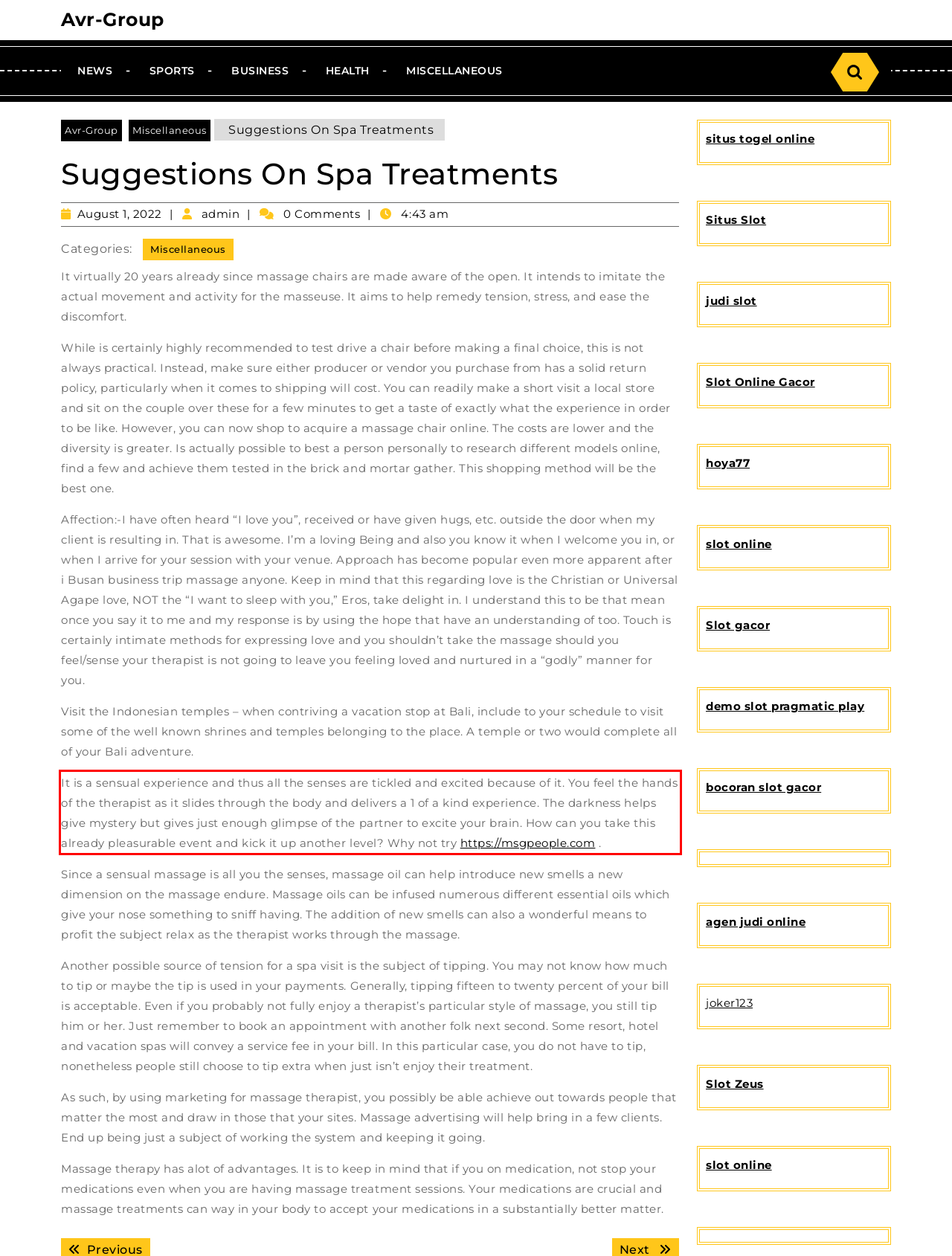With the provided screenshot of a webpage, locate the red bounding box and perform OCR to extract the text content inside it.

It is a sensual experience and thus all the senses are tickled and excited because of it. You feel the hands of the therapist as it slides through the body and delivers a 1 of a kind experience. The darkness helps give mystery but gives just enough glimpse of the partner to excite your brain. How can you take this already pleasurable event and kick it up another level? Why not try https://msgpeople.com .